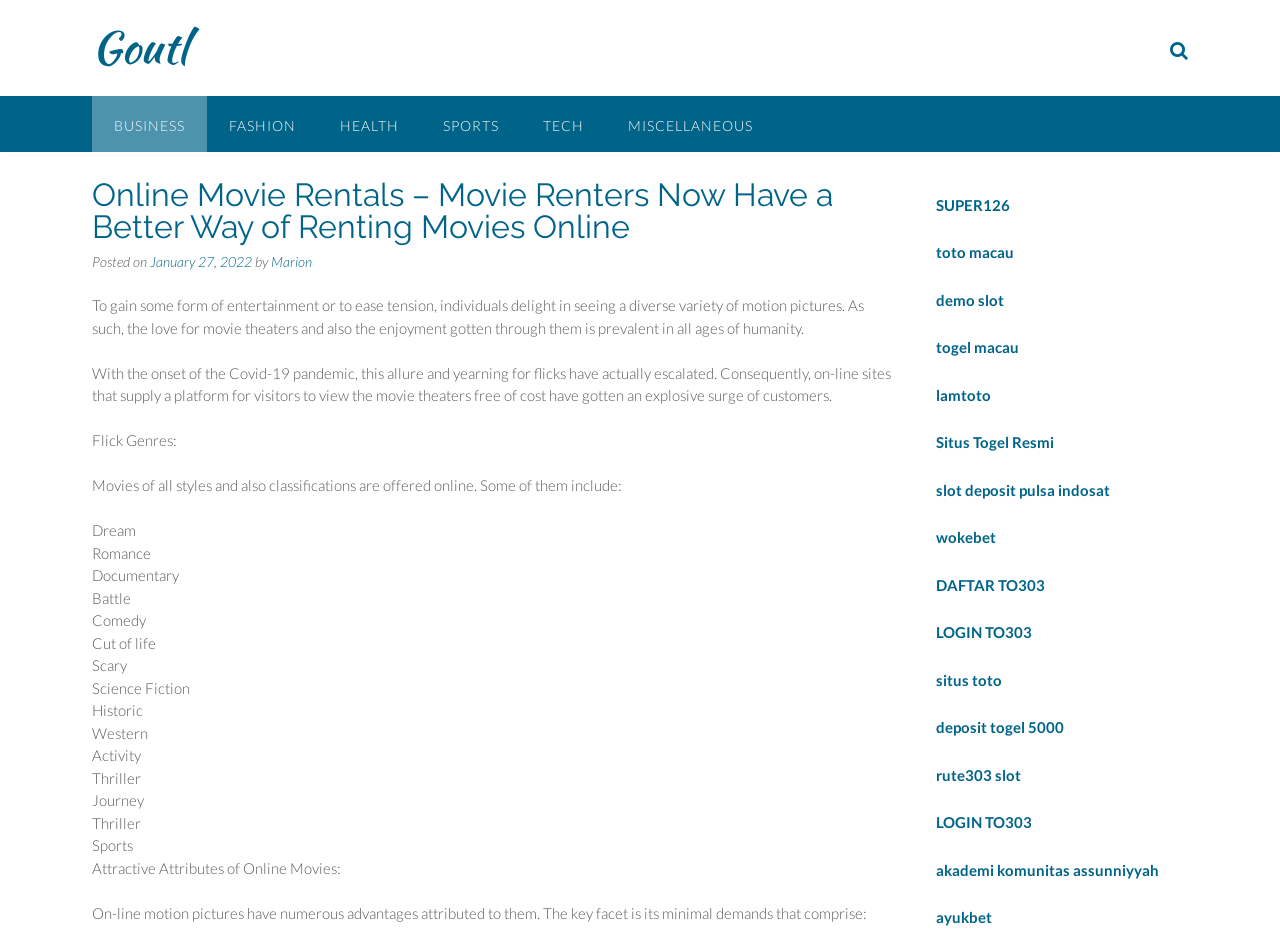Refer to the image and answer the question with as much detail as possible: How many links are provided for online movie platforms?

After carefully examining the webpage content, I counted 17 different links provided for online movie platforms, including SUPER126, toto macau, demo slot, and others.